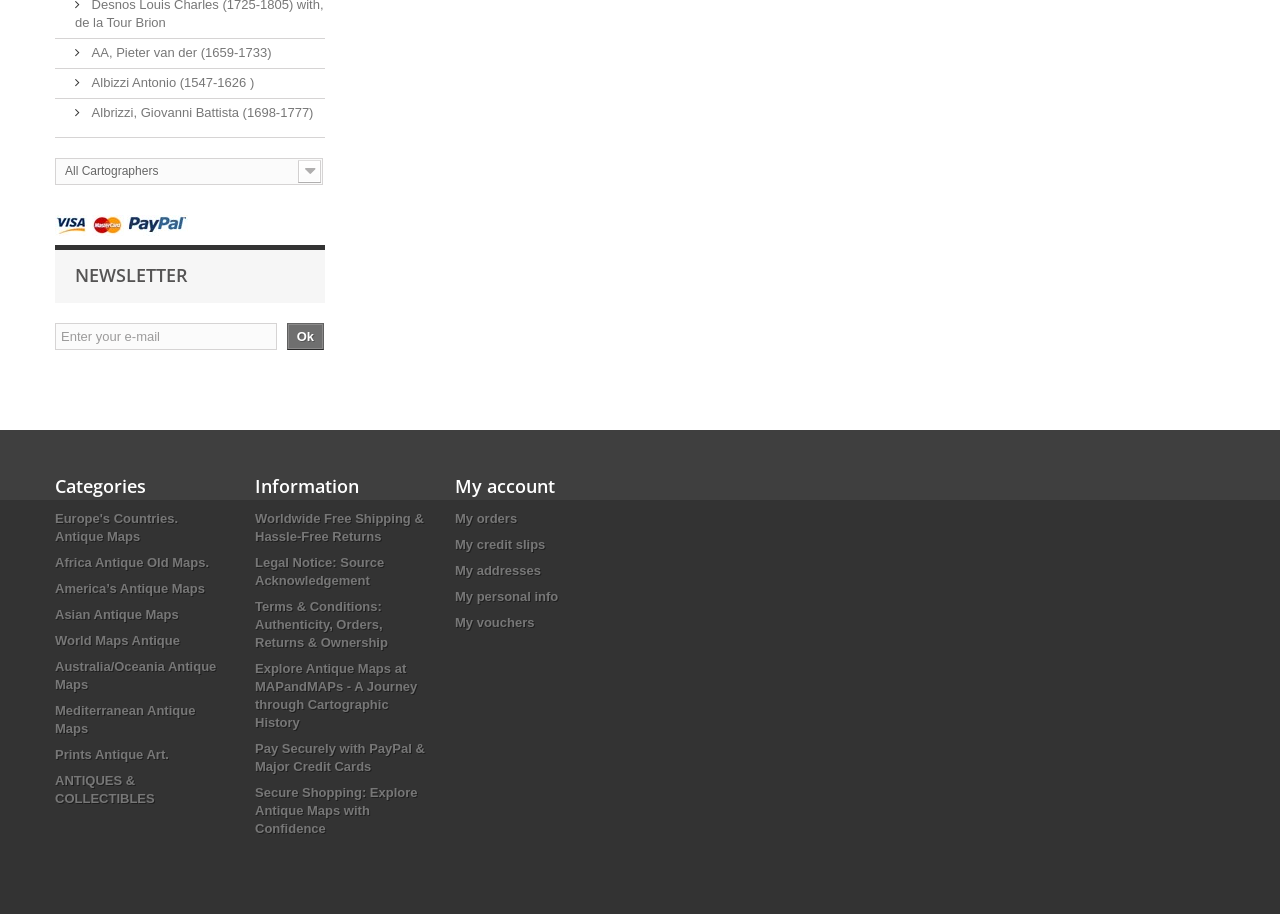How many links are available under the 'Information' heading?
Using the visual information, reply with a single word or short phrase.

6